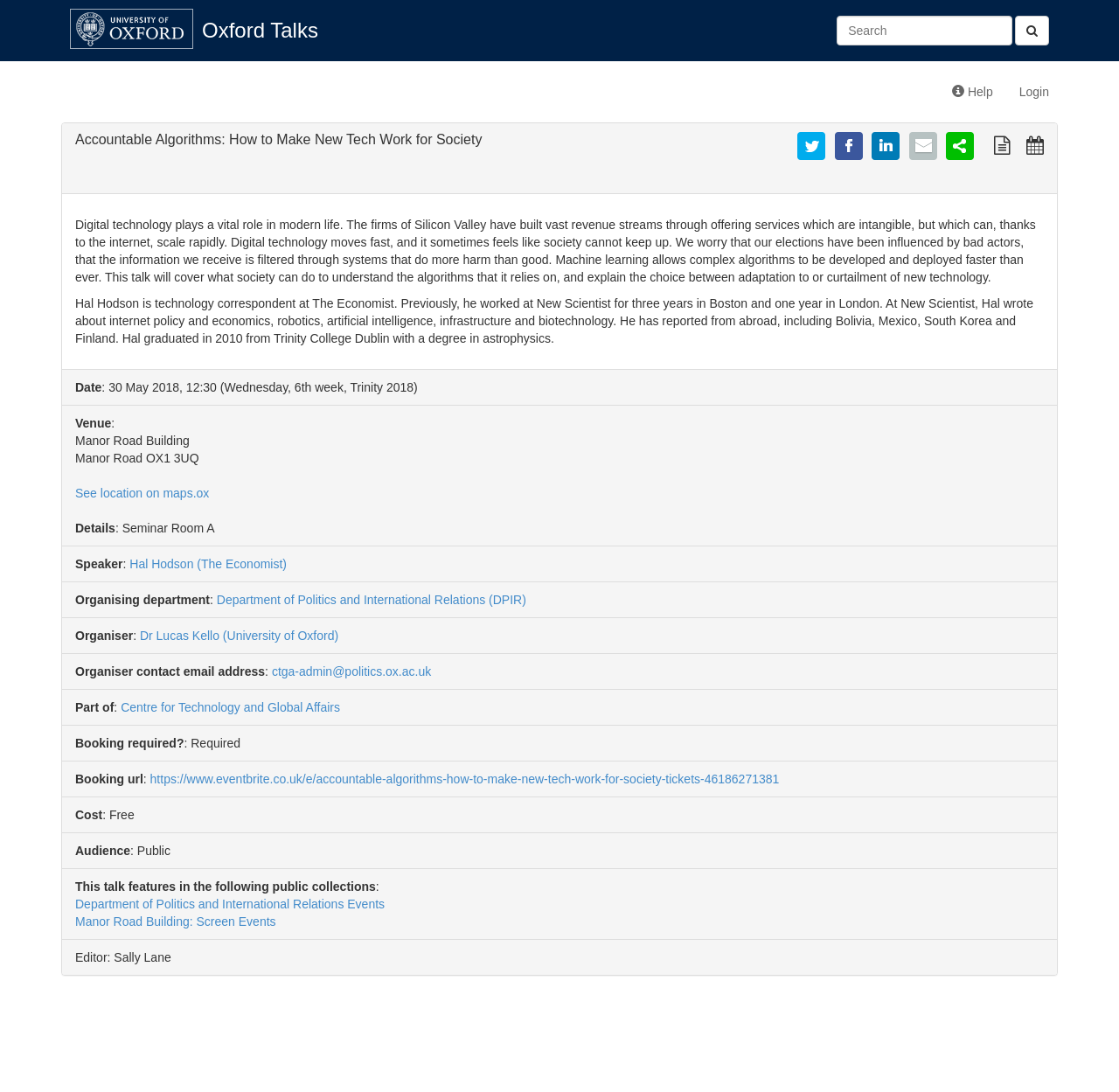Pinpoint the bounding box coordinates of the element that must be clicked to accomplish the following instruction: "Get help". The coordinates should be in the format of four float numbers between 0 and 1, i.e., [left, top, right, bottom].

[0.839, 0.064, 0.899, 0.104]